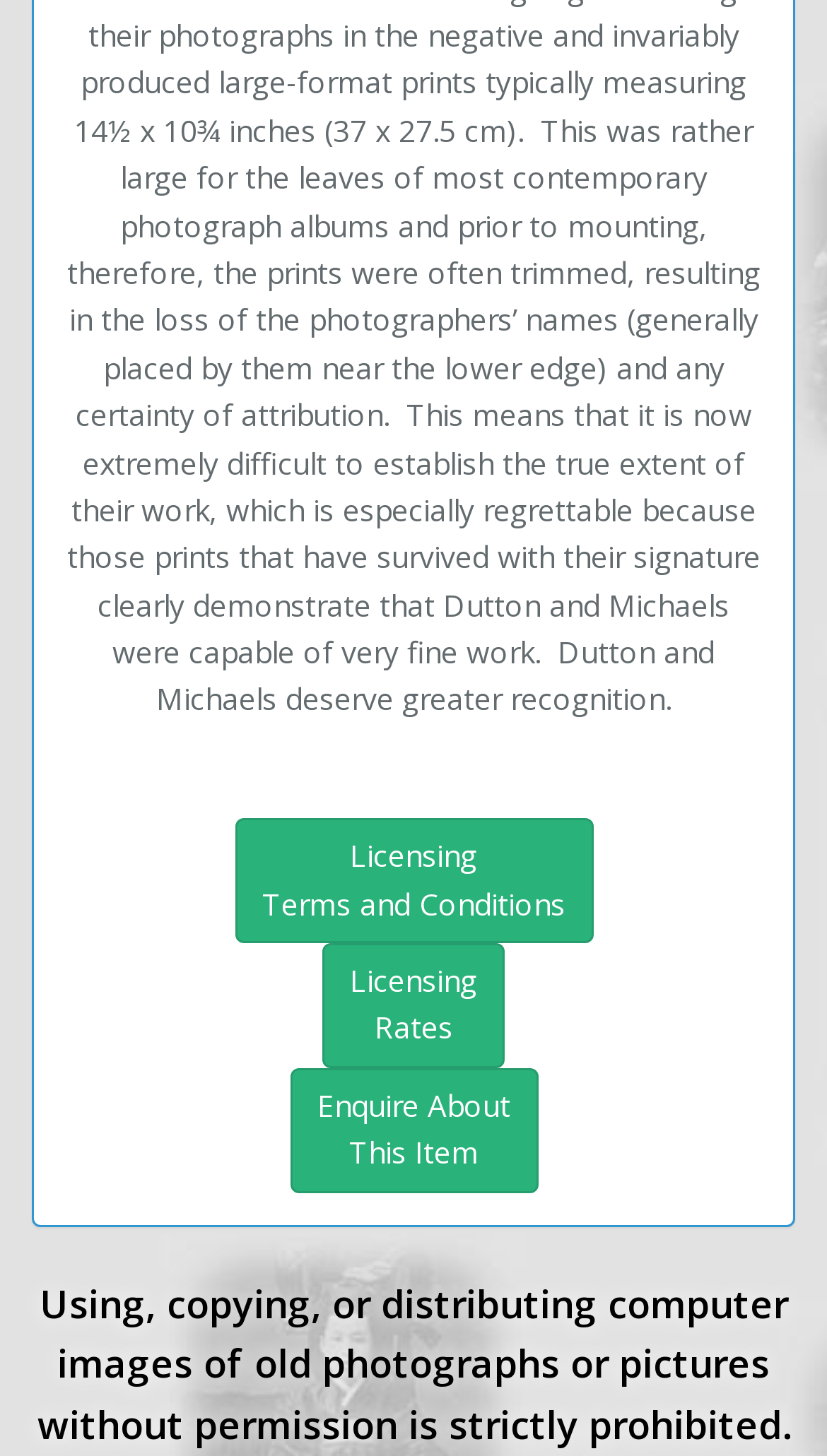Please specify the bounding box coordinates in the format (top-left x, top-left y, bottom-right x, bottom-right y), with values ranging from 0 to 1. Identify the bounding box for the UI component described as follows: LicensingRates

[0.39, 0.648, 0.61, 0.733]